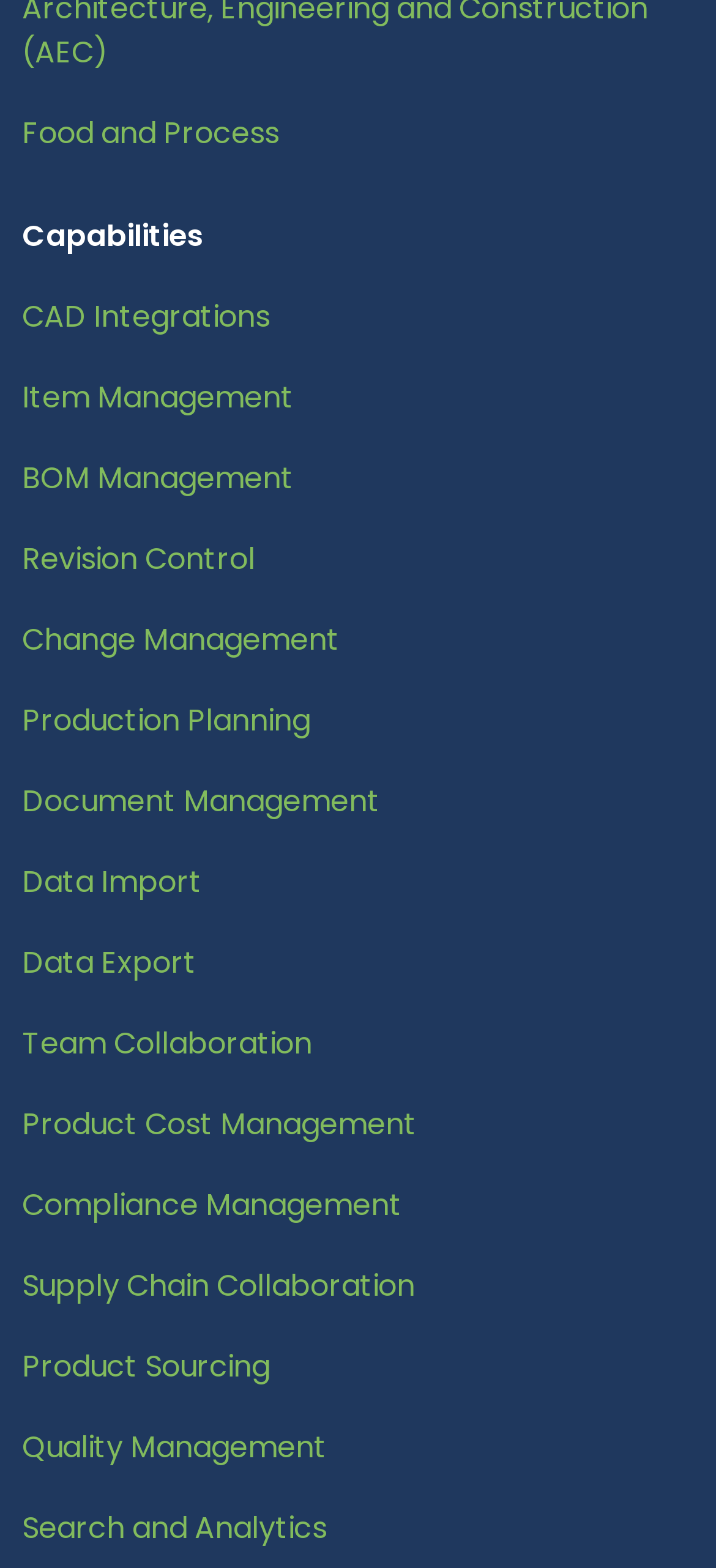What type of elements are listed under 'Capabilities'?
Using the details shown in the screenshot, provide a comprehensive answer to the question.

The elements listed under 'Capabilities' are all links, which are clickable and have a specific bounding box and OCR text associated with each one.